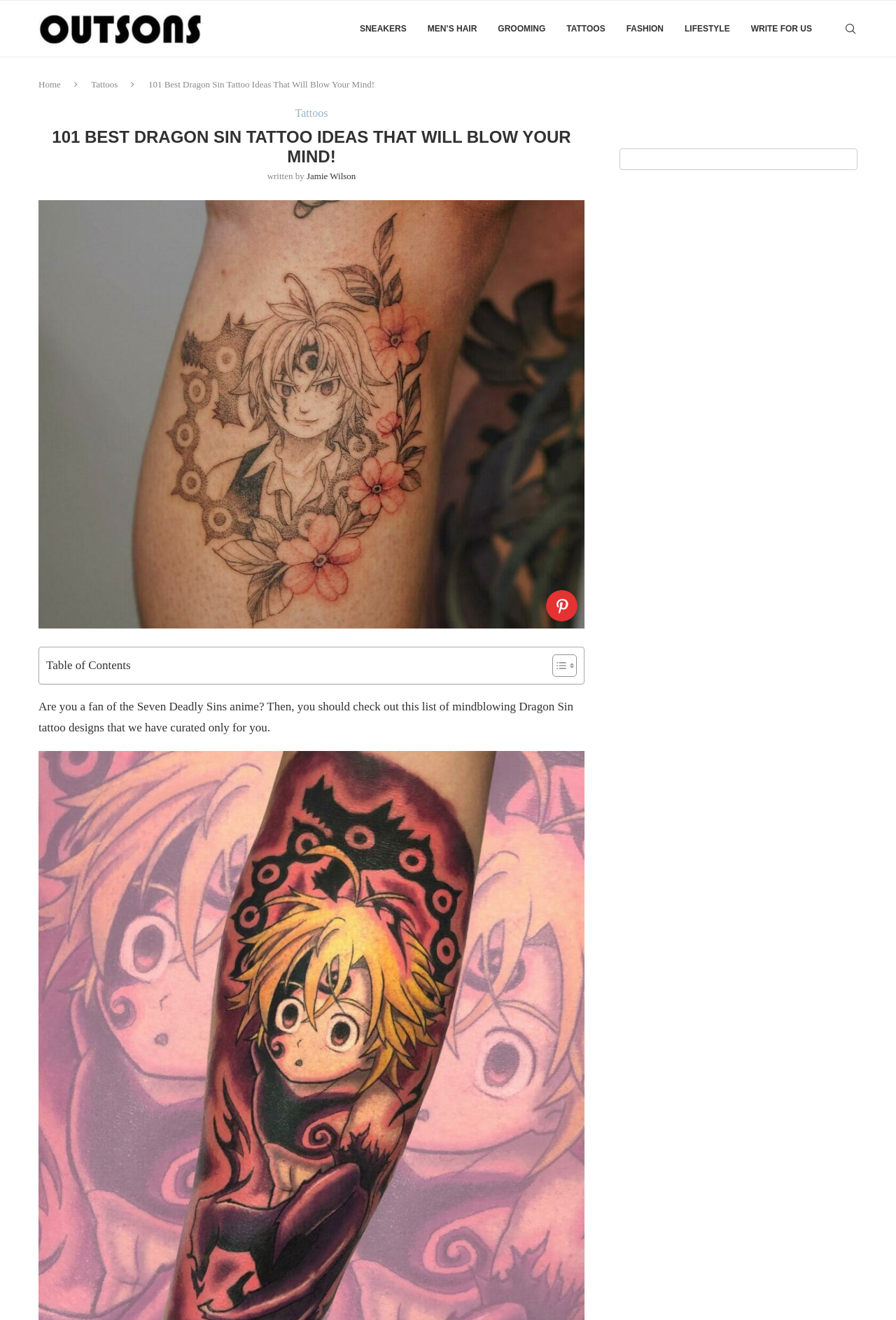Extract the bounding box coordinates for the UI element described as: "Jamie Wilson".

[0.342, 0.13, 0.397, 0.138]